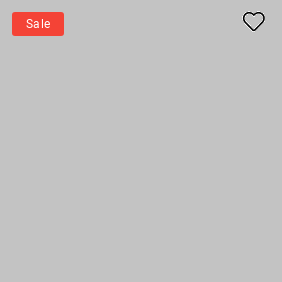What is the purpose of the heart icon?
Please give a detailed and thorough answer to the question, covering all relevant points.

The minimalist heart icon is typically used to signify a wishlist or 'favorite' feature, inviting customers to save the item for later consideration, which is a common feature in online shopping environments.